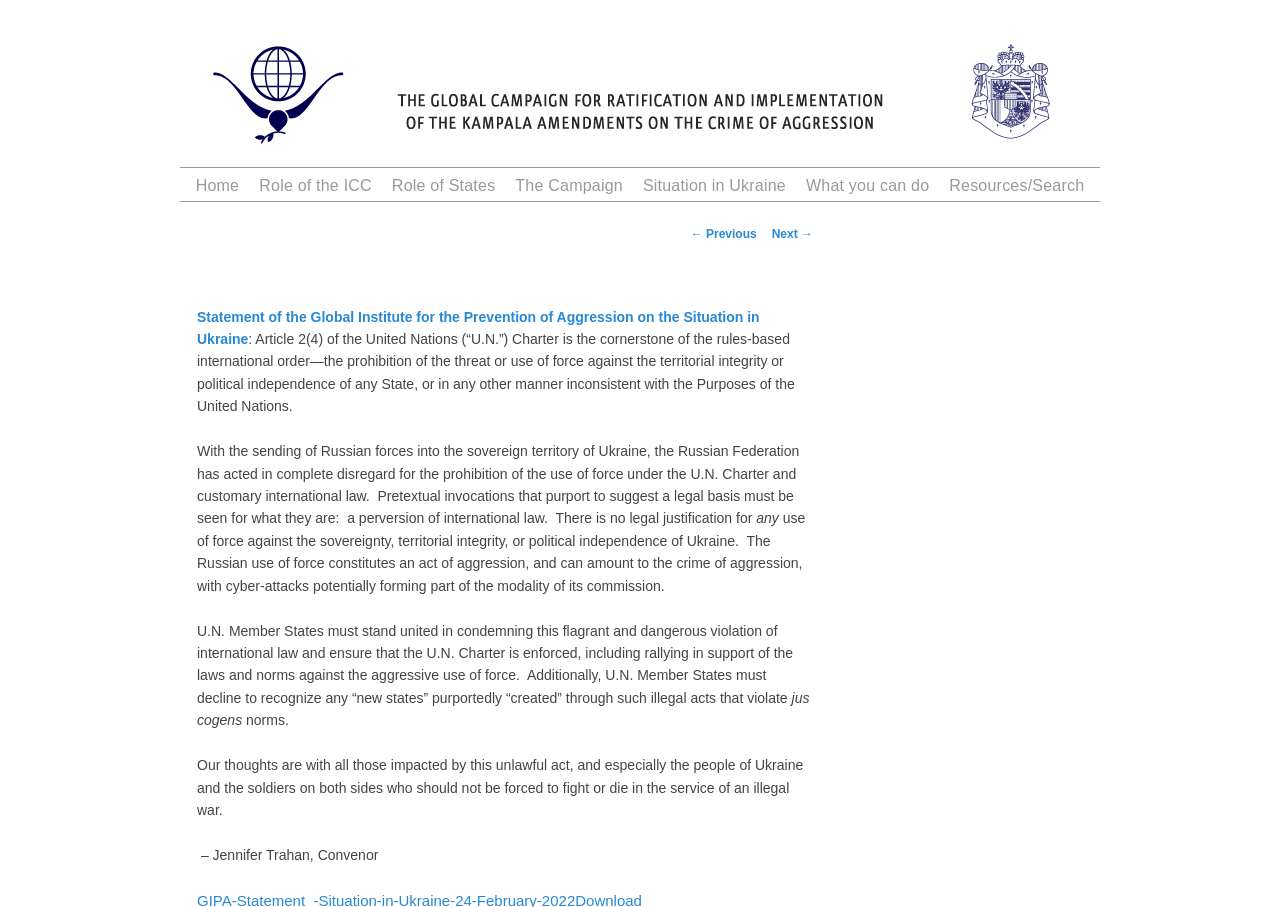Find the bounding box coordinates of the element to click in order to complete this instruction: "Leave a comment". The bounding box coordinates must be four float numbers between 0 and 1, denoted as [left, top, right, bottom].

None